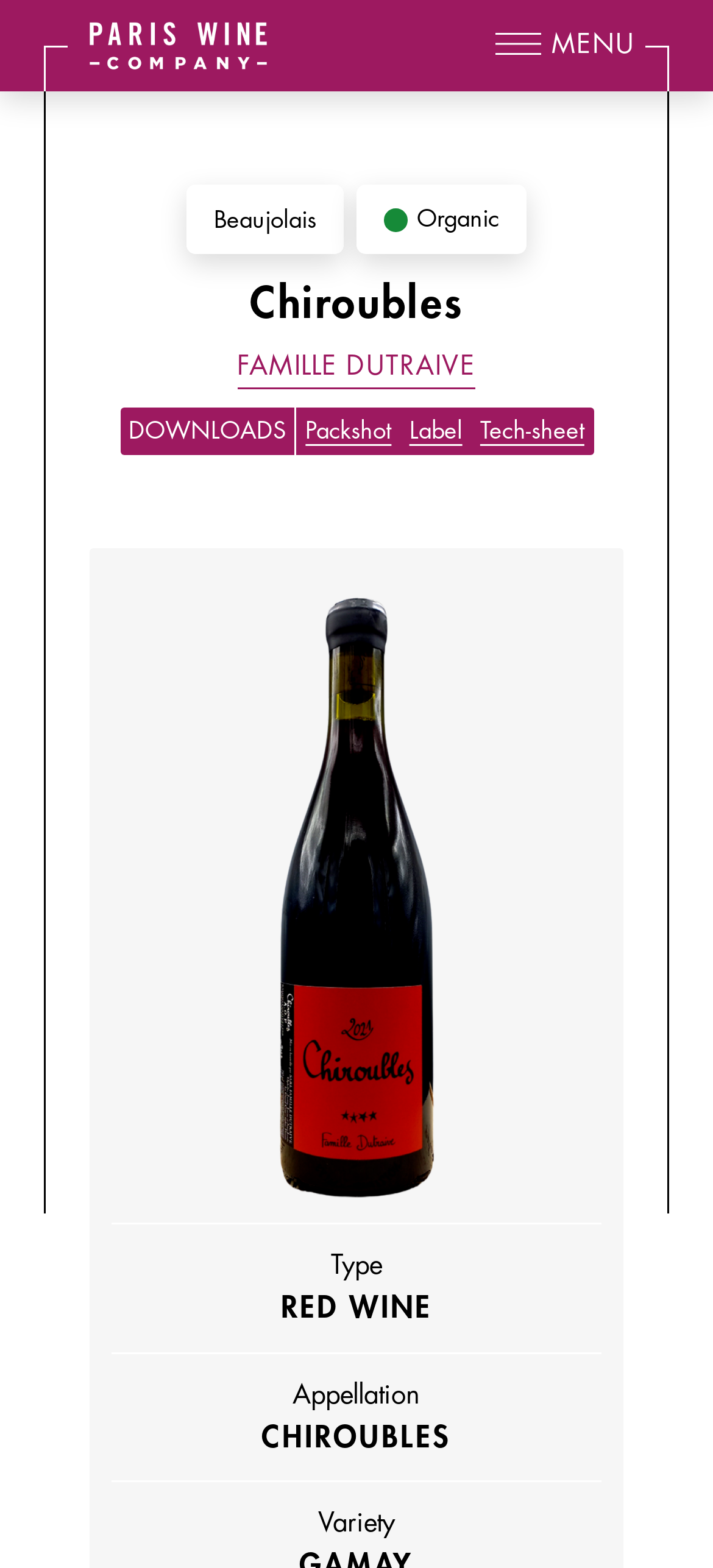Give a succinct answer to this question in a single word or phrase: 
What is the appellation of the Chiroubles wine?

Appellation